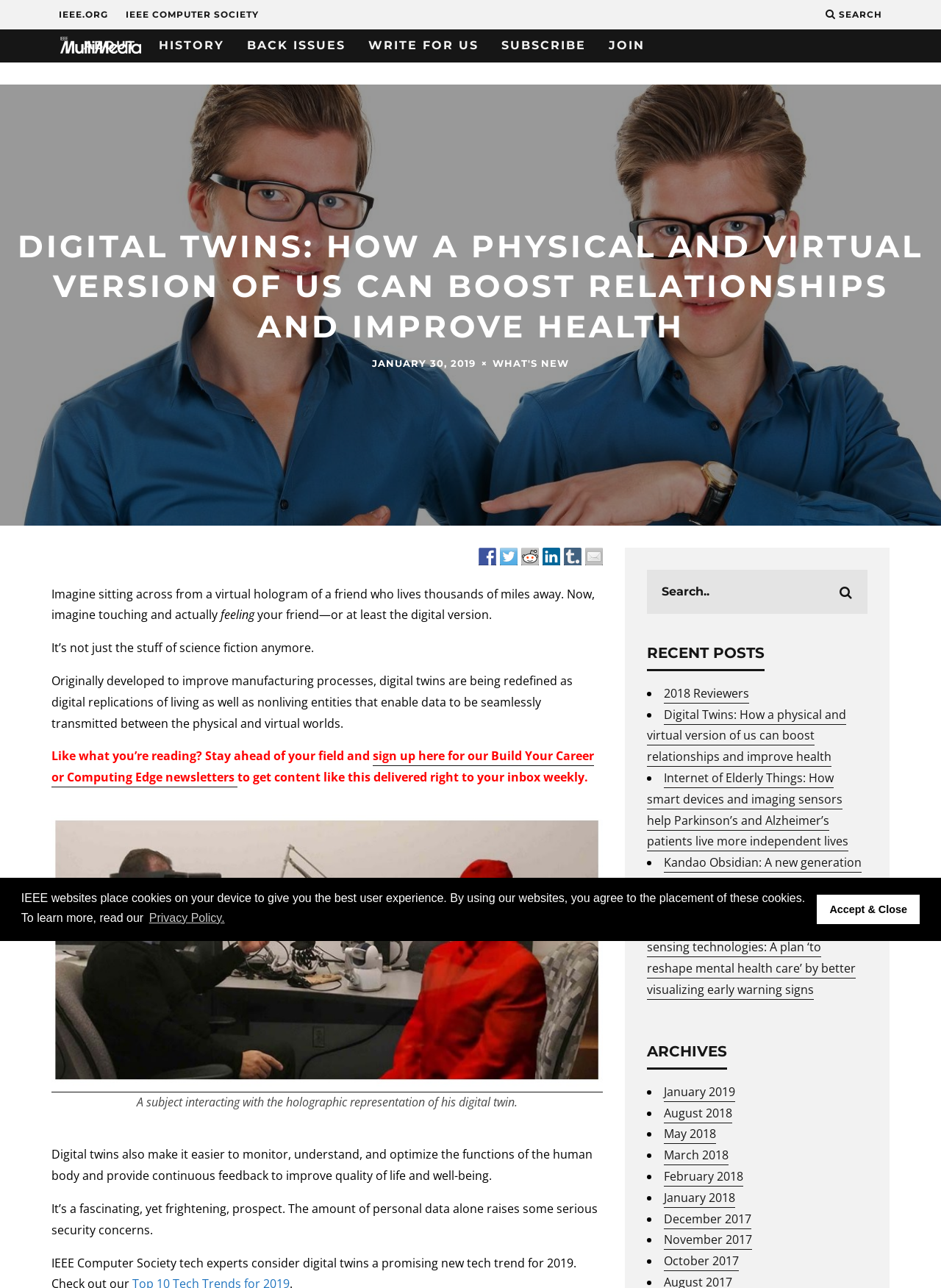What is the name of the organization?
Please interpret the details in the image and answer the question thoroughly.

The name of the organization can be found at the top left corner of the webpage, where it says 'IEEE.ORG'.